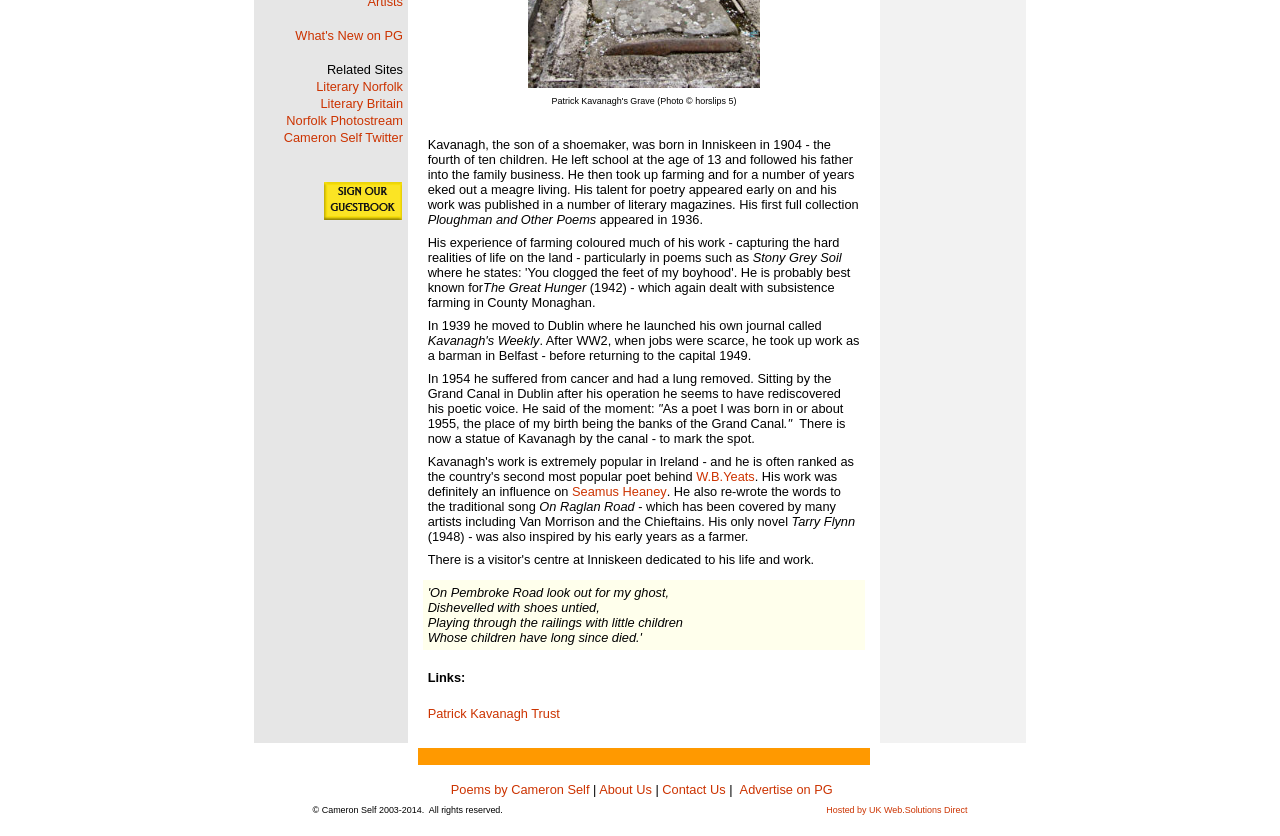Extract the bounding box of the UI element described as: "Advertise on PG".

[0.578, 0.935, 0.651, 0.953]